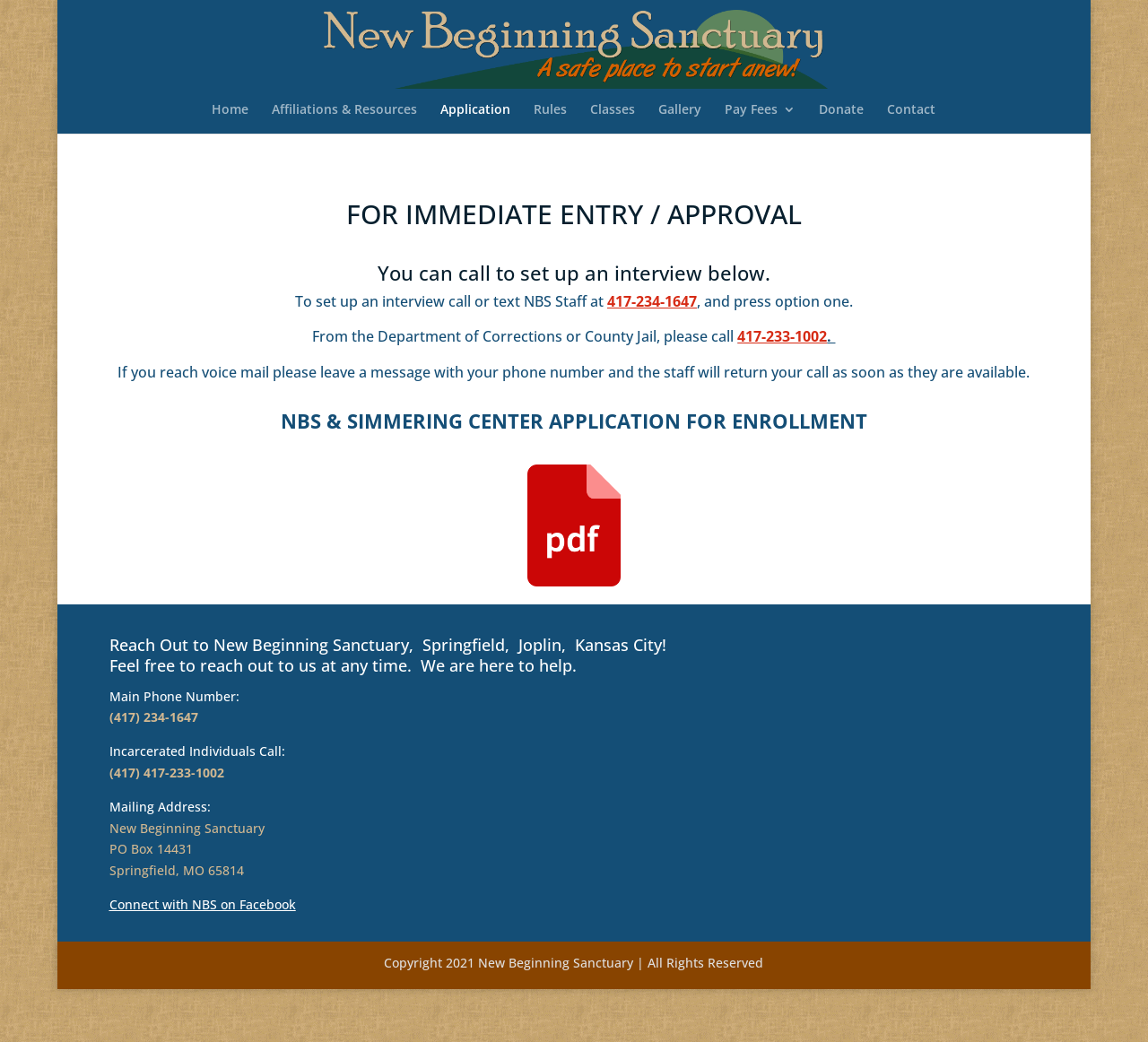Create a detailed narrative describing the layout and content of the webpage.

The webpage is about New Beginning Sanctuary, an application-based organization. At the top, there is a logo image of New Beginning Sanctuary, accompanied by a link with the same name. Below the logo, there is a navigation menu with 9 links: Home, Affiliations & Resources, Application, Rules, Classes, Gallery, Pay Fees 3, Donate, and Contact.

The main content of the webpage is an article that occupies most of the page. It starts with two headings: "FOR IMMEDIATE ENTRY / APPROVAL" and "You can call to set up an interview below." Below the headings, there are three paragraphs of text that provide instructions on how to set up an interview, including phone numbers to call.

Further down, there is another heading "NBS & SIMMERING CENTER APPLICATION FOR ENROLLMENT" followed by a link with an image. The image is positioned below the heading.

At the bottom of the page, there is a section with contact information. It starts with a heading that invites users to reach out to New Beginning Sanctuary. Below the heading, there are several lines of text that provide the main phone number, a phone number for incarcerated individuals, and a mailing address. There is also a link to connect with NBS on Facebook. Finally, there is a copyright notice at the very bottom of the page.